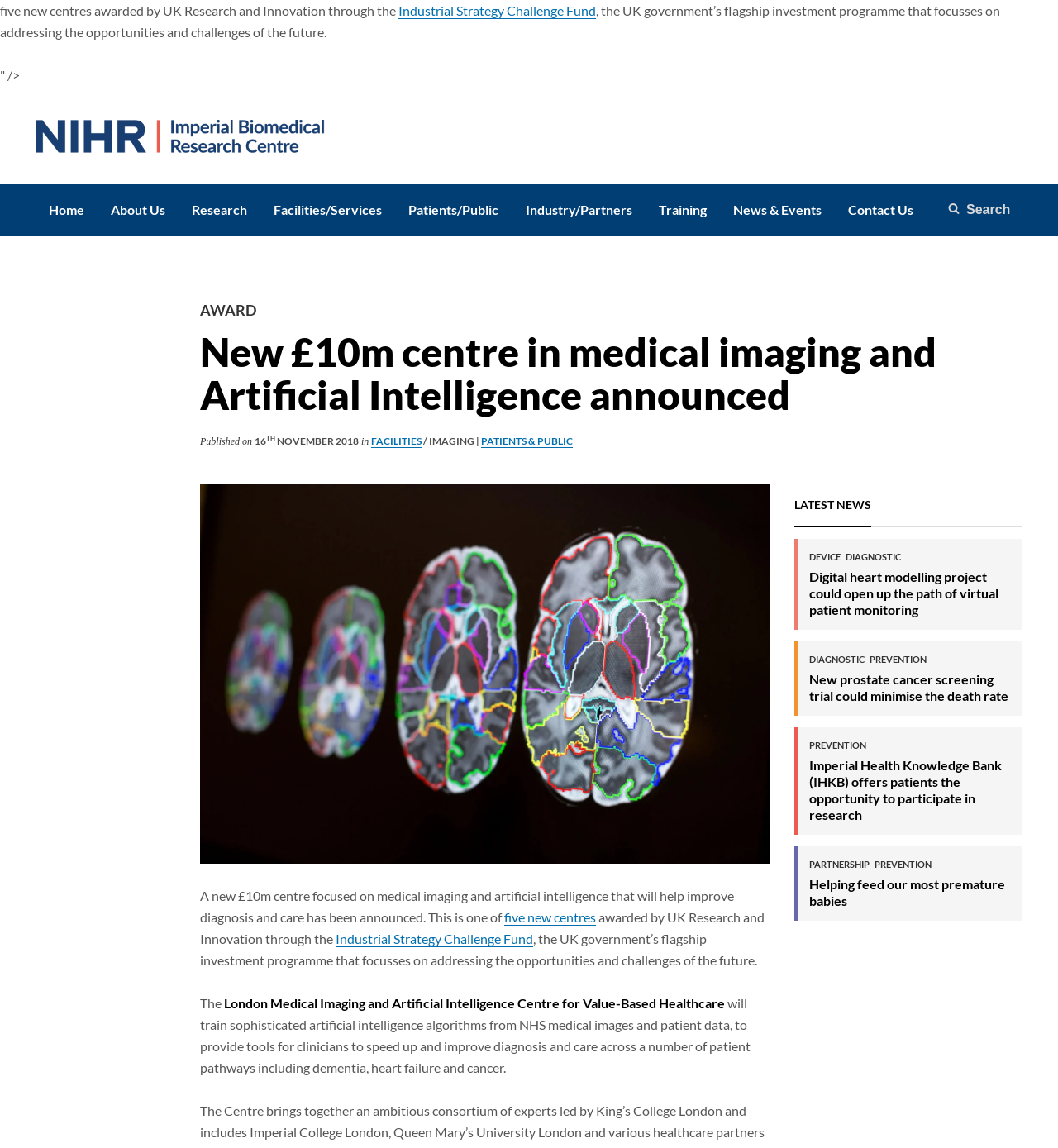Kindly determine the bounding box coordinates of the area that needs to be clicked to fulfill this instruction: "Search for something".

[0.888, 0.171, 0.966, 0.195]